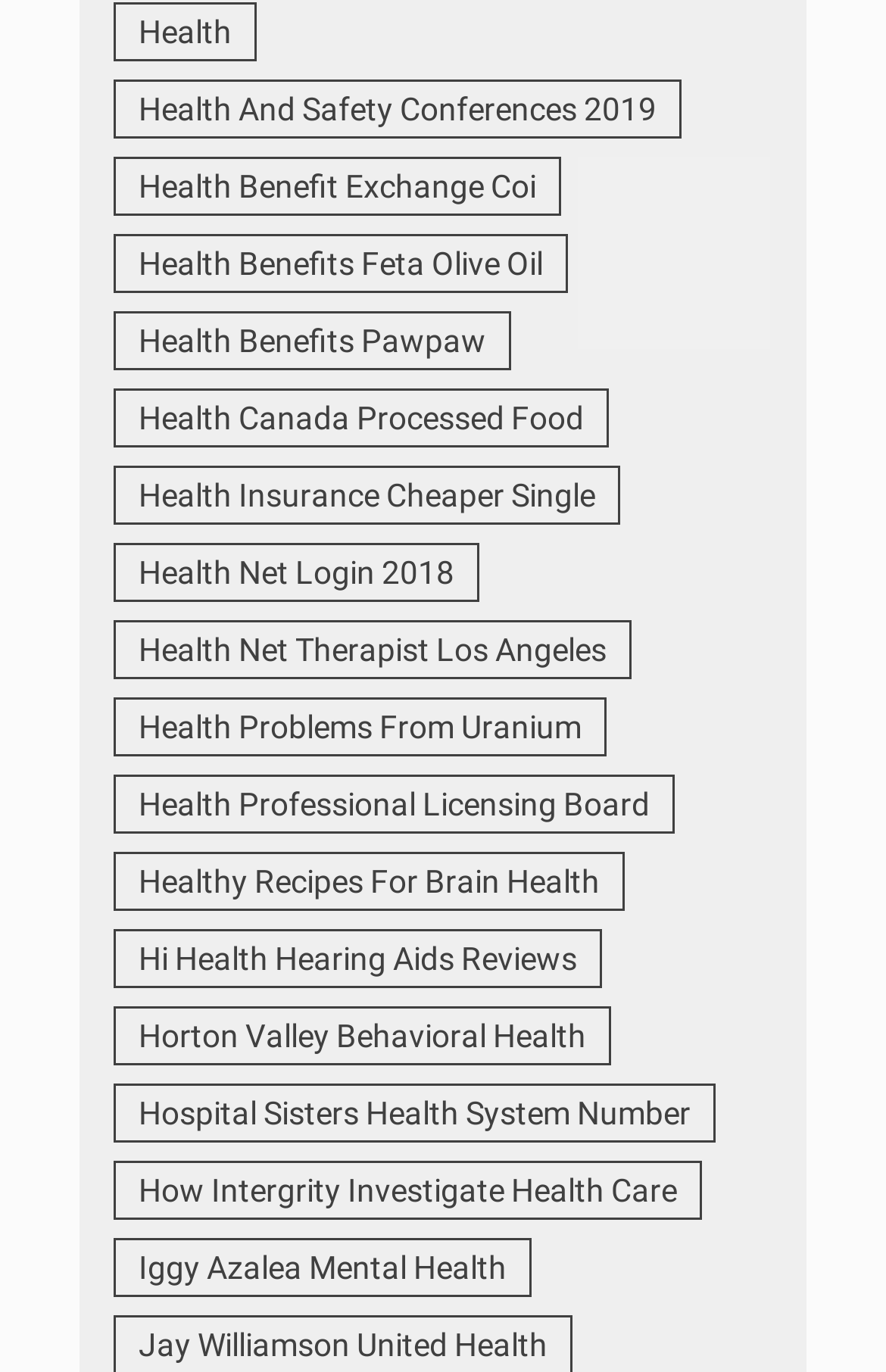What is the topic of the links on the webpage?
From the image, provide a succinct answer in one word or a short phrase.

Health